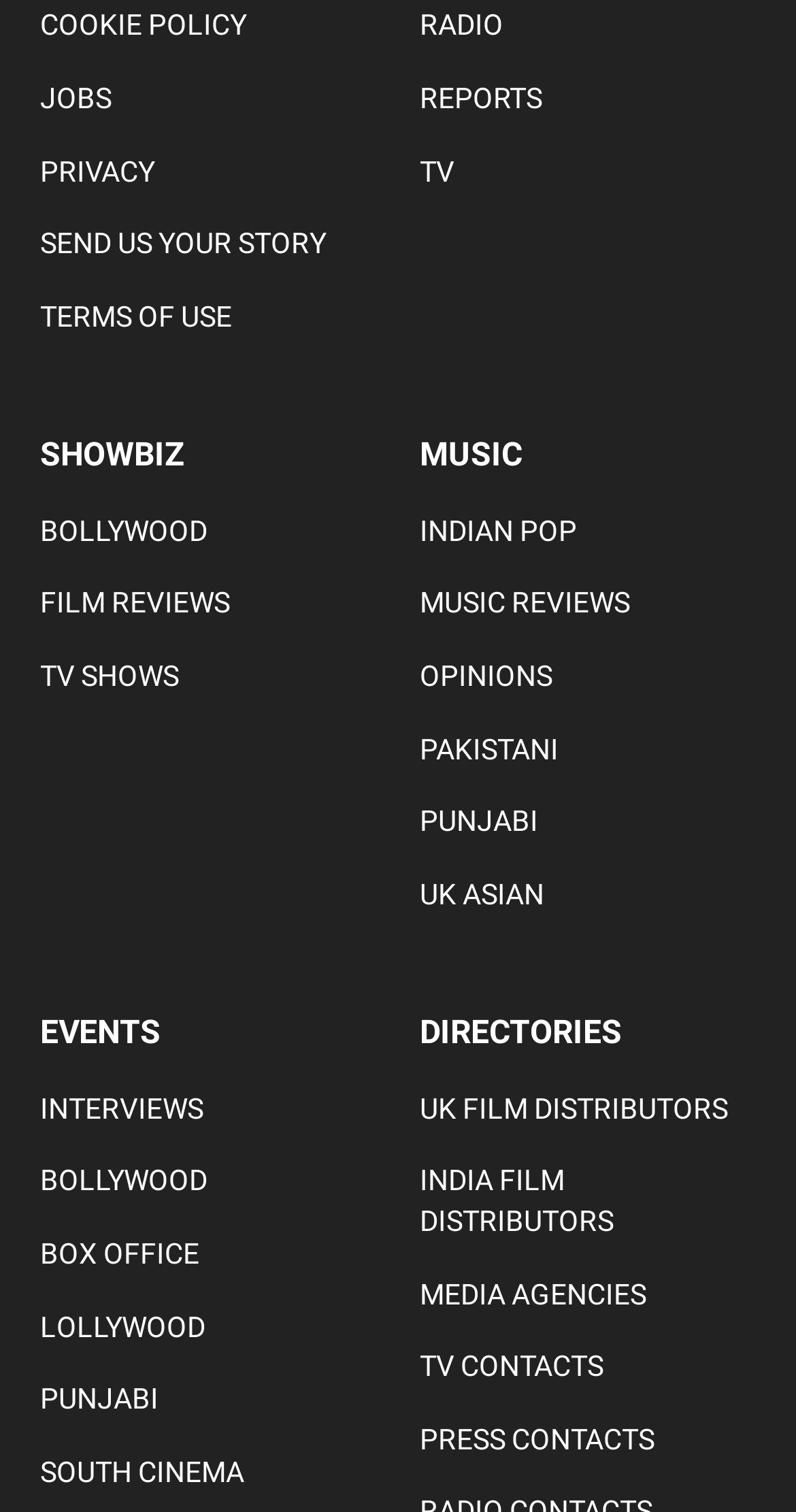Provide the bounding box coordinates of the HTML element this sentence describes: "Send Us Your Story". The bounding box coordinates consist of four float numbers between 0 and 1, i.e., [left, top, right, bottom].

[0.05, 0.149, 0.473, 0.175]